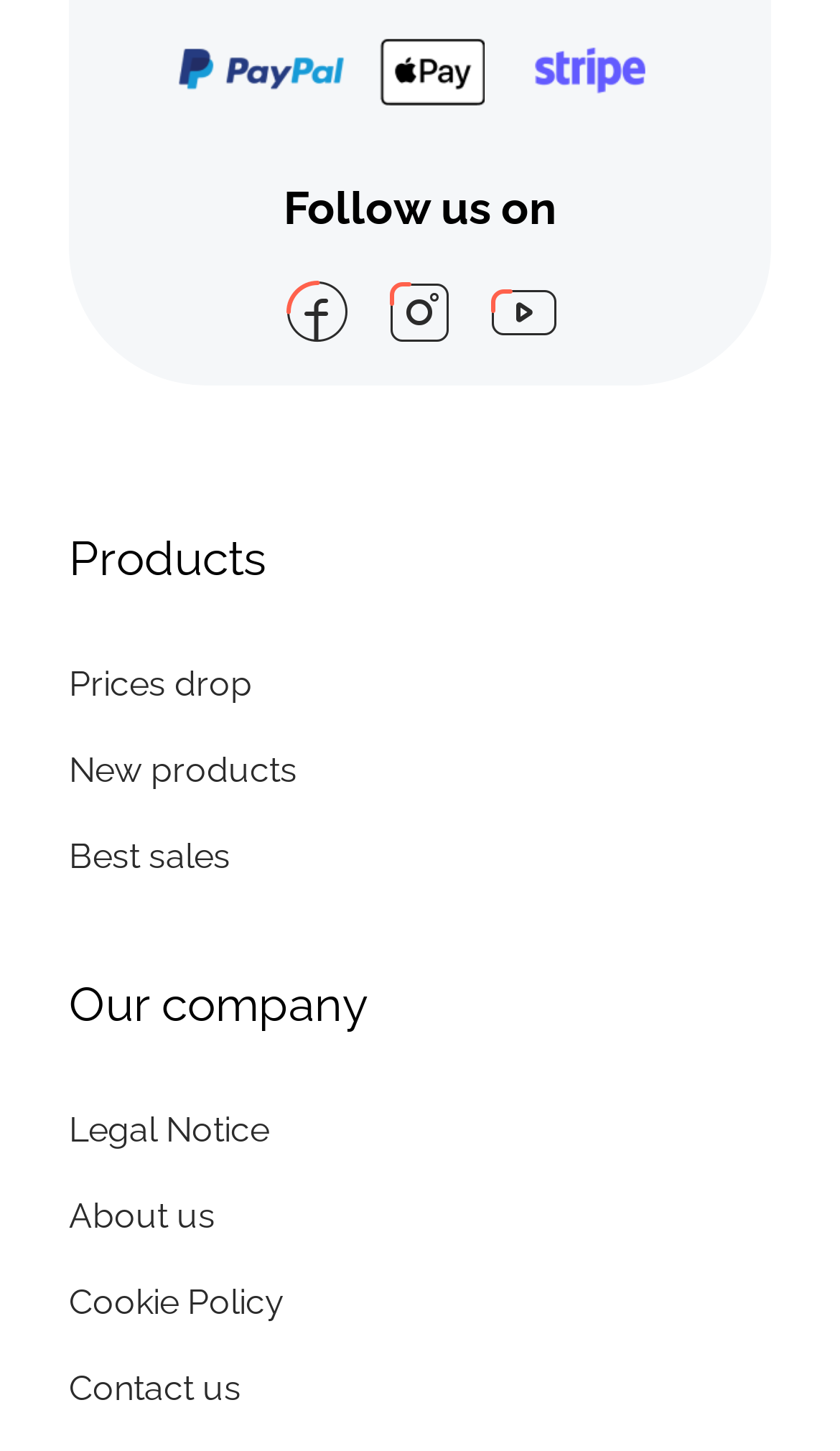Please identify the coordinates of the bounding box that should be clicked to fulfill this instruction: "Follow us on Facebook".

[0.336, 0.191, 0.418, 0.239]